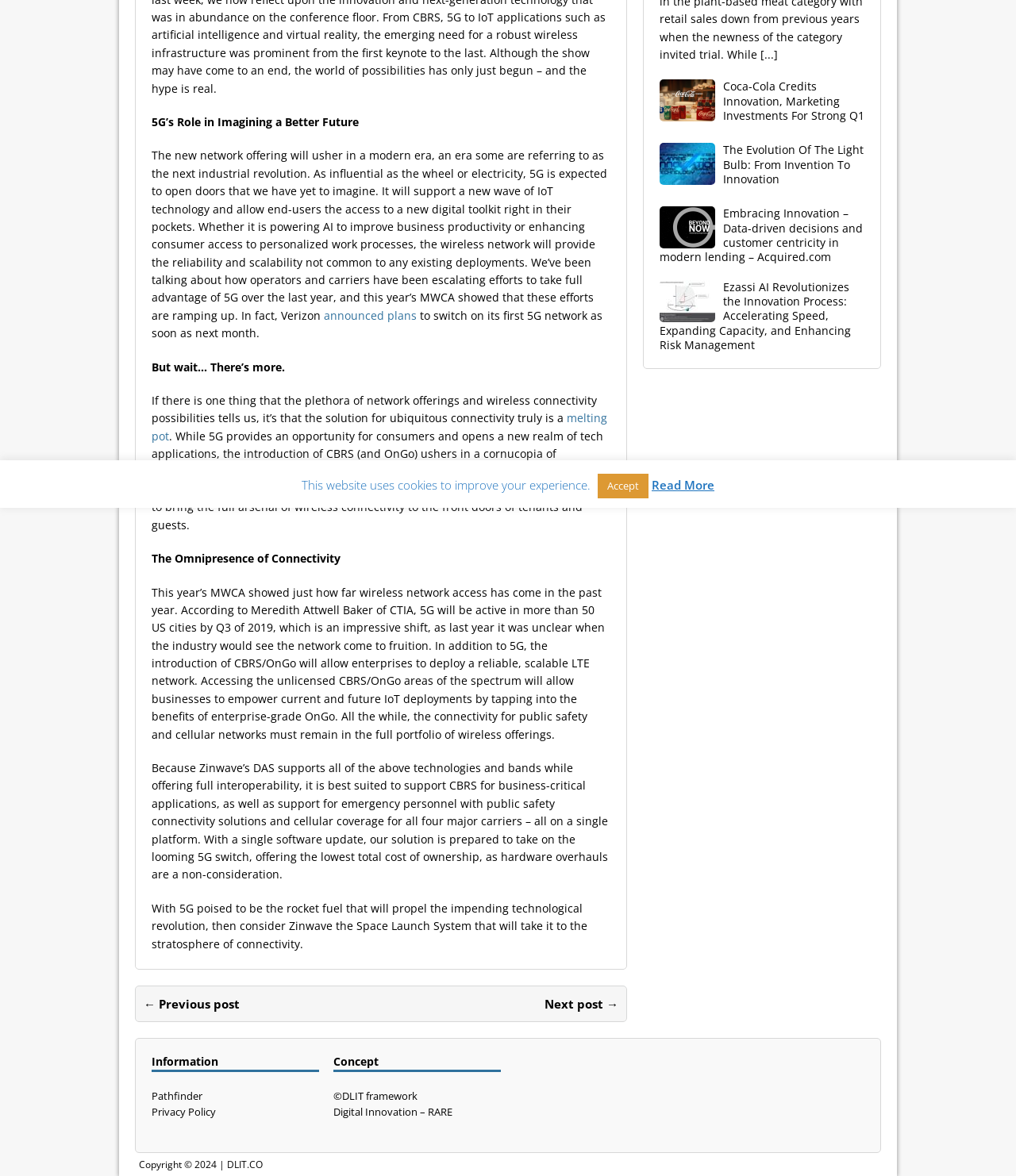Using the description: "Read More", determine the UI element's bounding box coordinates. Ensure the coordinates are in the format of four float numbers between 0 and 1, i.e., [left, top, right, bottom].

[0.641, 0.406, 0.703, 0.419]